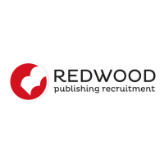Please provide a brief answer to the question using only one word or phrase: 
What is the font style of the company name 'REDWOOD'?

Bold, modern